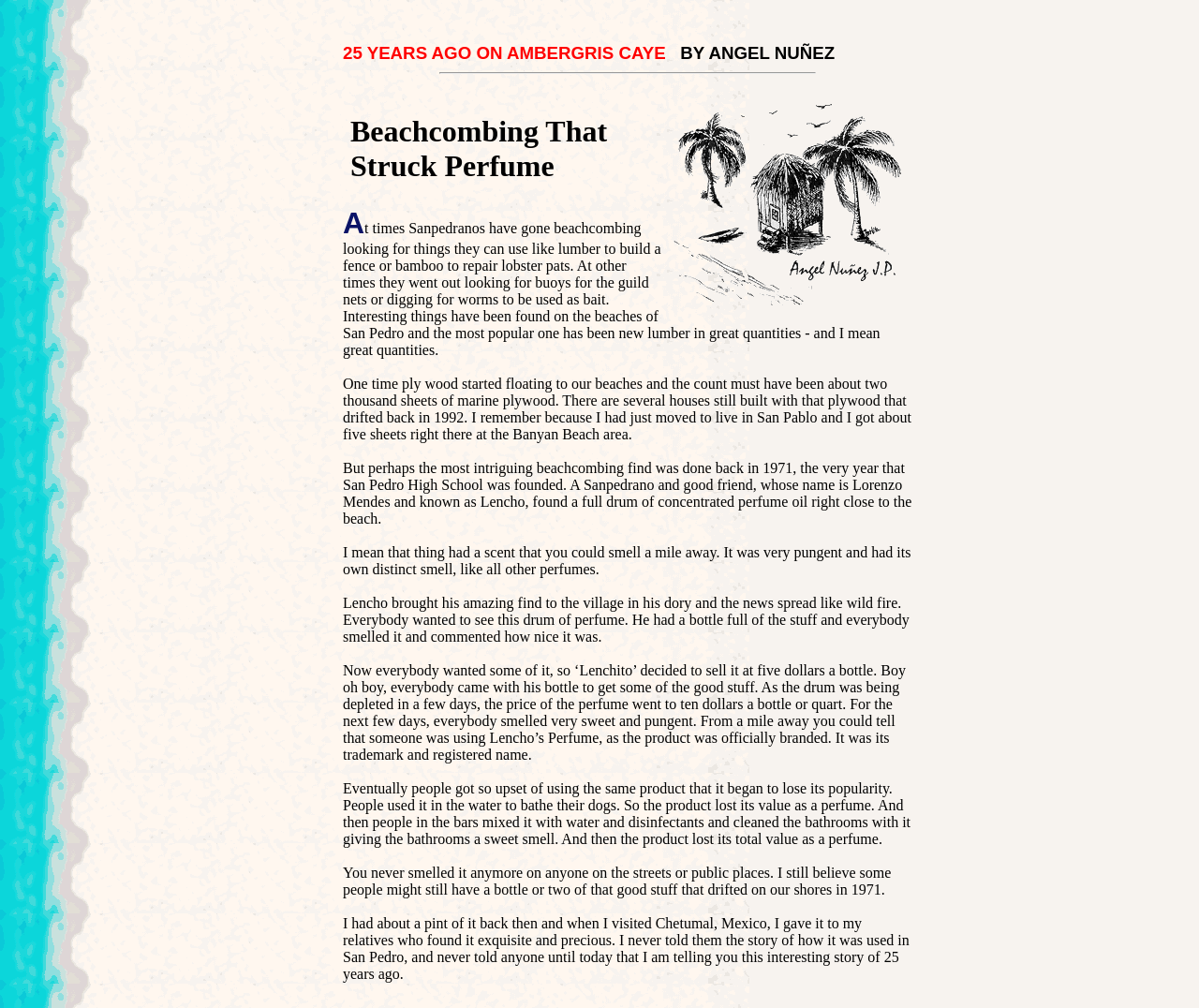Answer in one word or a short phrase: 
What was the initial price of the perfume?

Five dollars a bottle